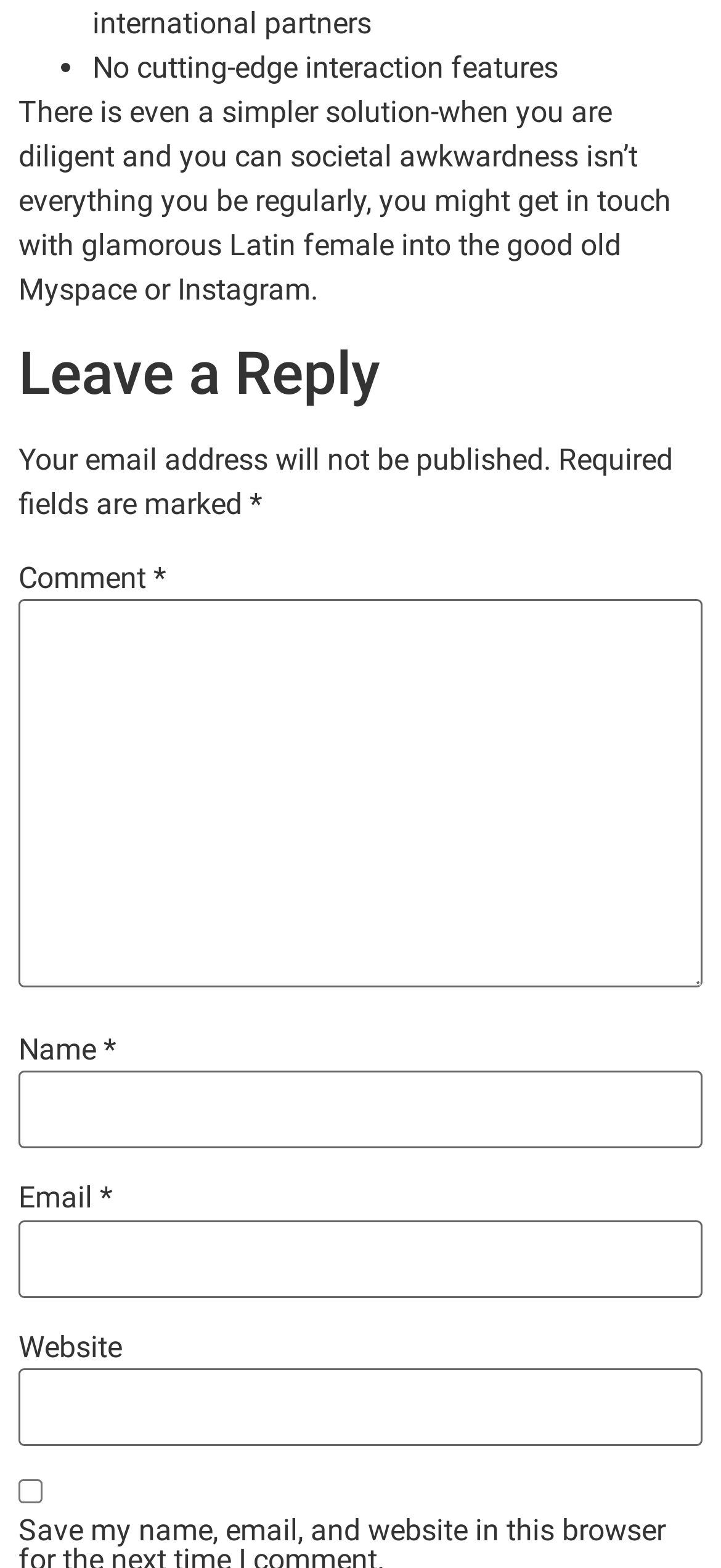Please provide a short answer using a single word or phrase for the question:
Is website information required to submit a comment?

No